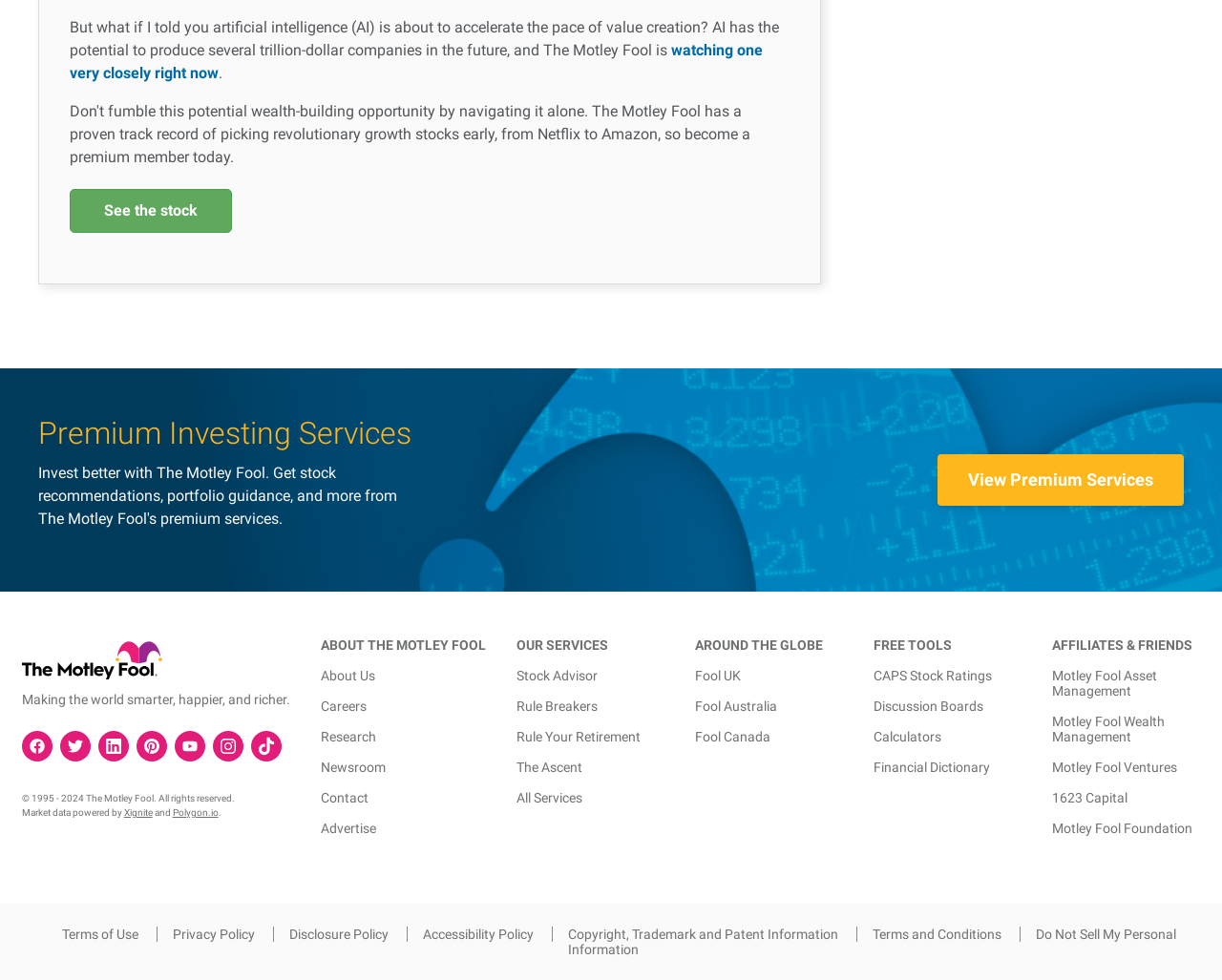Locate the bounding box coordinates of the element that should be clicked to execute the following instruction: "View Premium Services".

[0.767, 0.464, 0.969, 0.516]